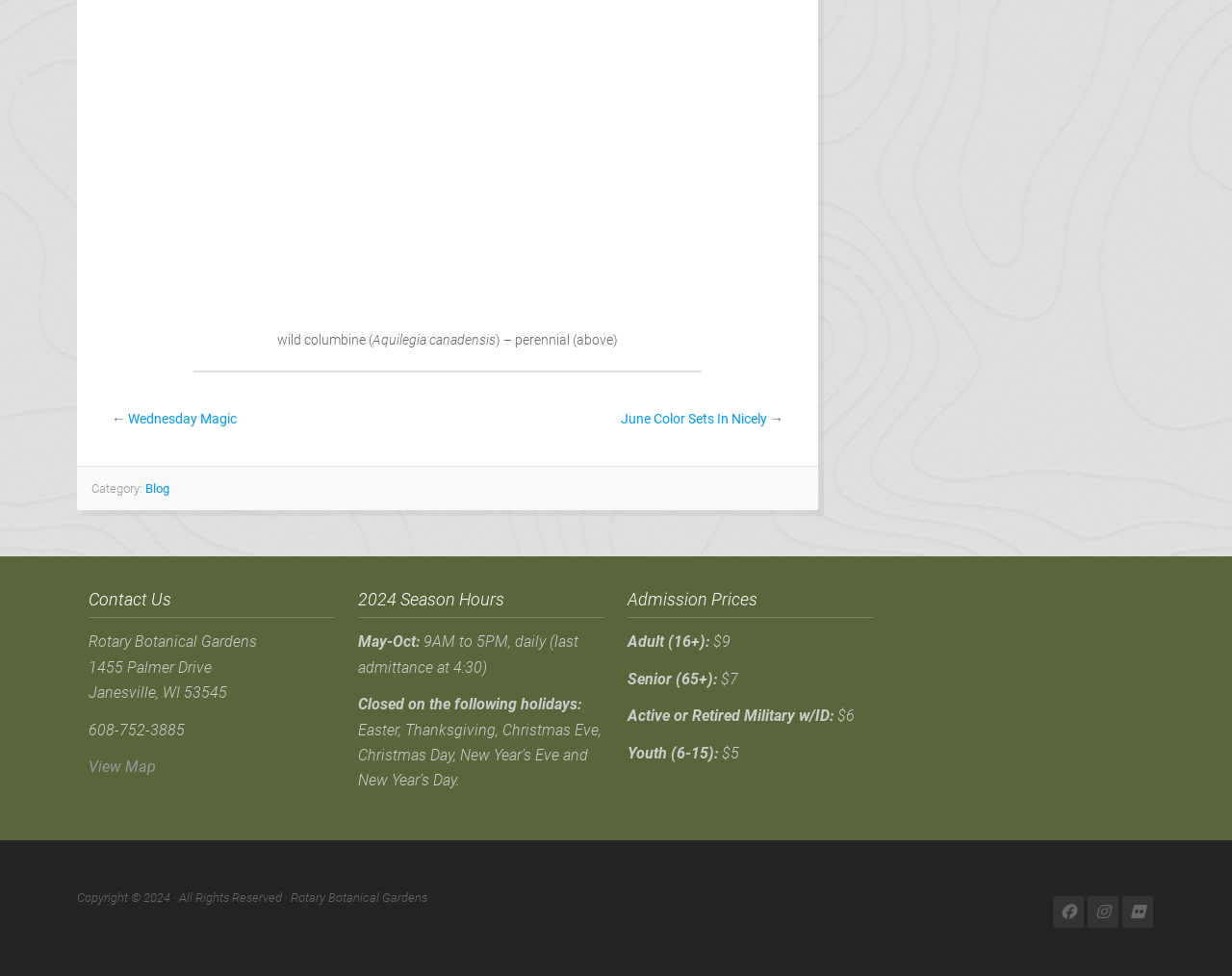Identify the bounding box coordinates of the region I need to click to complete this instruction: "Contact Us".

[0.072, 0.606, 0.272, 0.634]